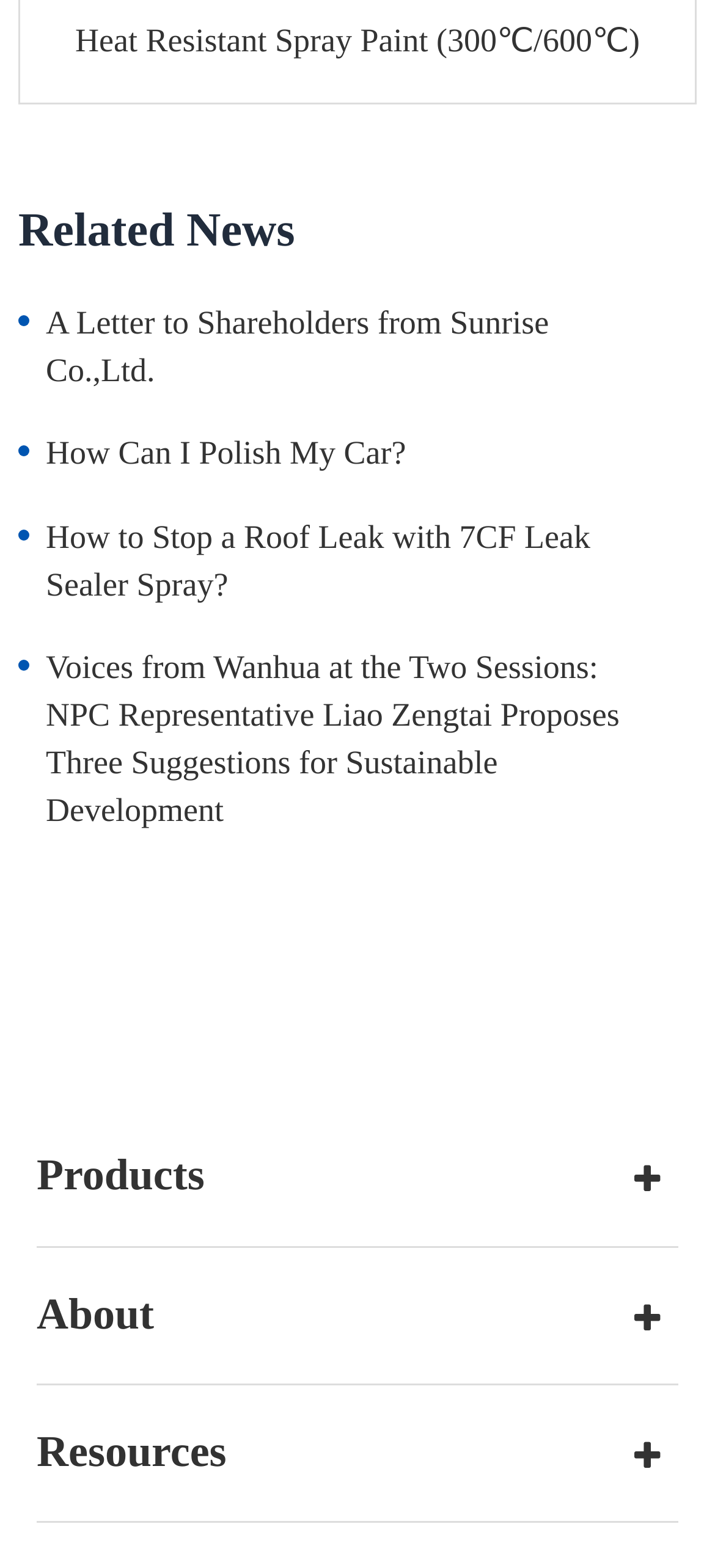Indicate the bounding box coordinates of the clickable region to achieve the following instruction: "Visit About page."

[0.051, 0.819, 0.949, 0.859]